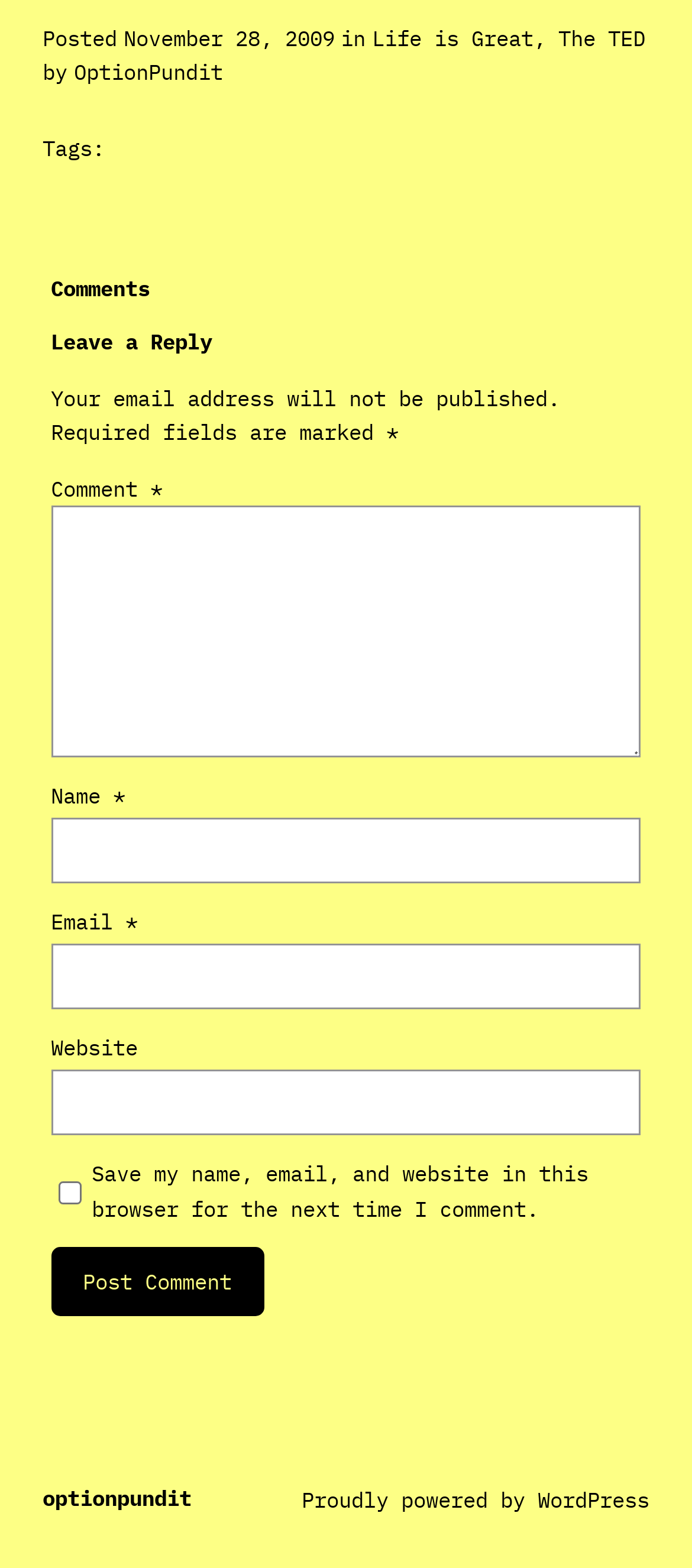What is the category of the post?
Using the visual information, reply with a single word or short phrase.

Life is Great